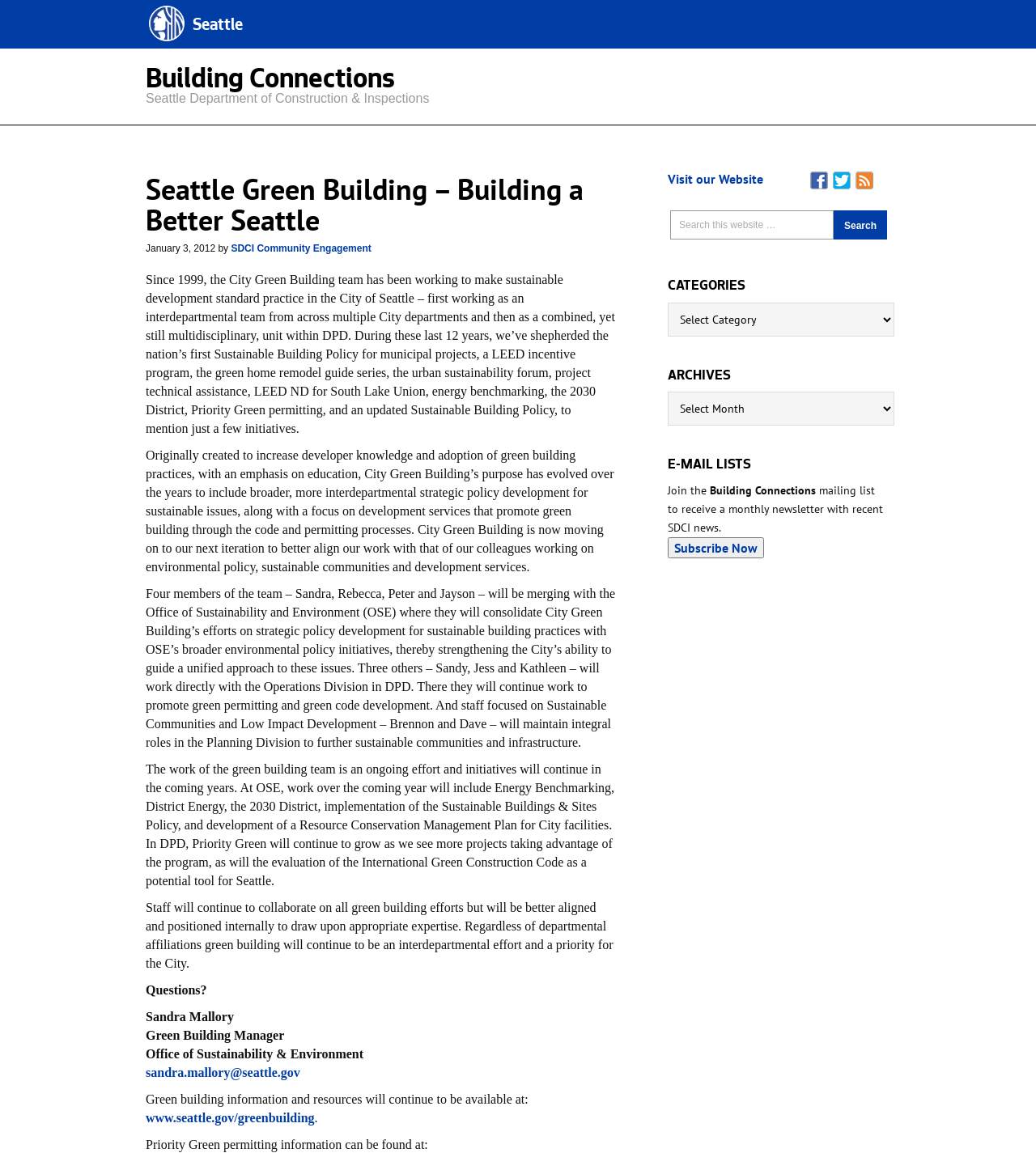Please find and report the bounding box coordinates of the element to click in order to perform the following action: "Click on the 'Home' link". The coordinates should be expressed as four float numbers between 0 and 1, in the format [left, top, right, bottom].

None